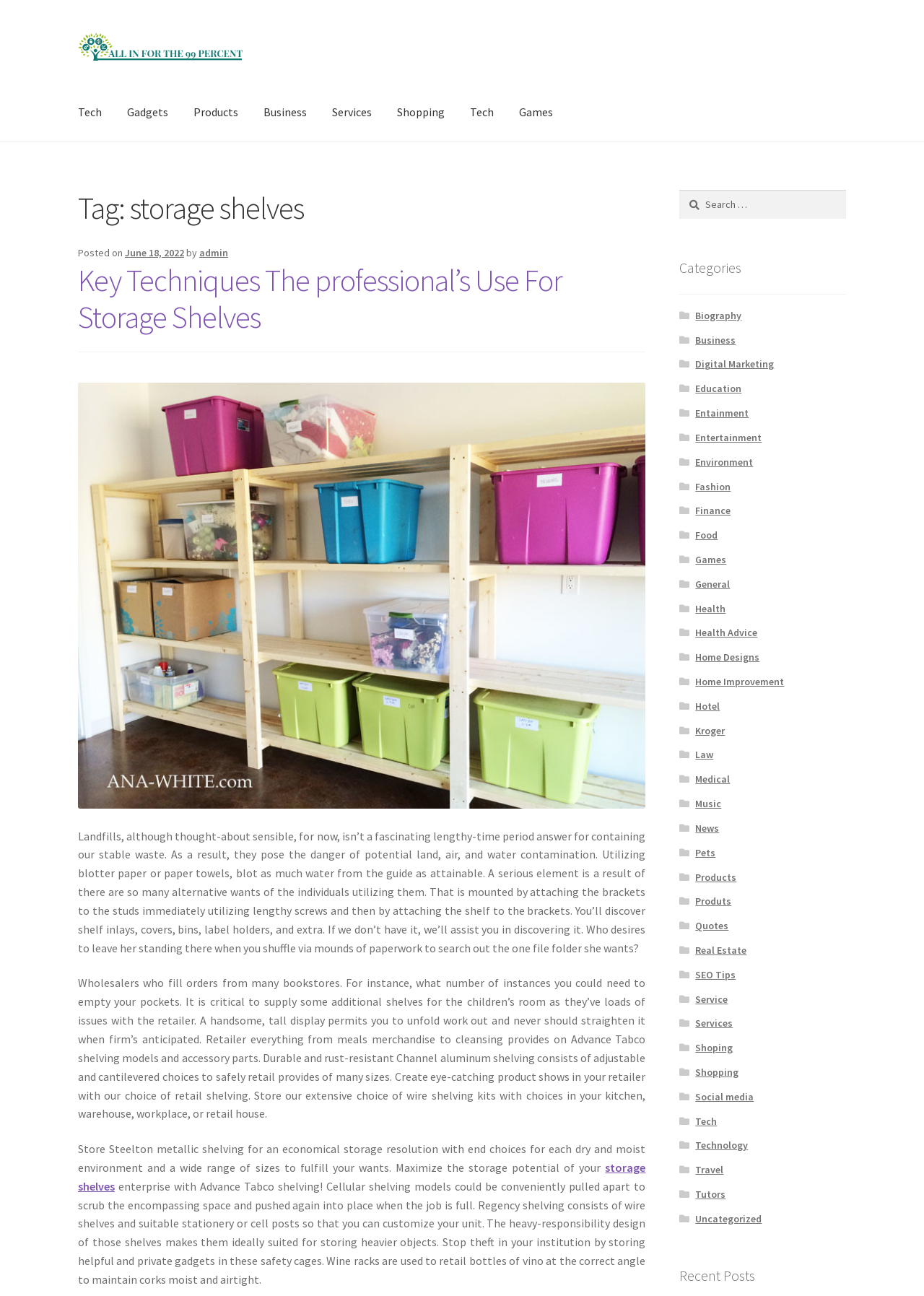Please locate the bounding box coordinates of the element that should be clicked to complete the given instruction: "Click on the 'Tech' link".

[0.072, 0.065, 0.123, 0.108]